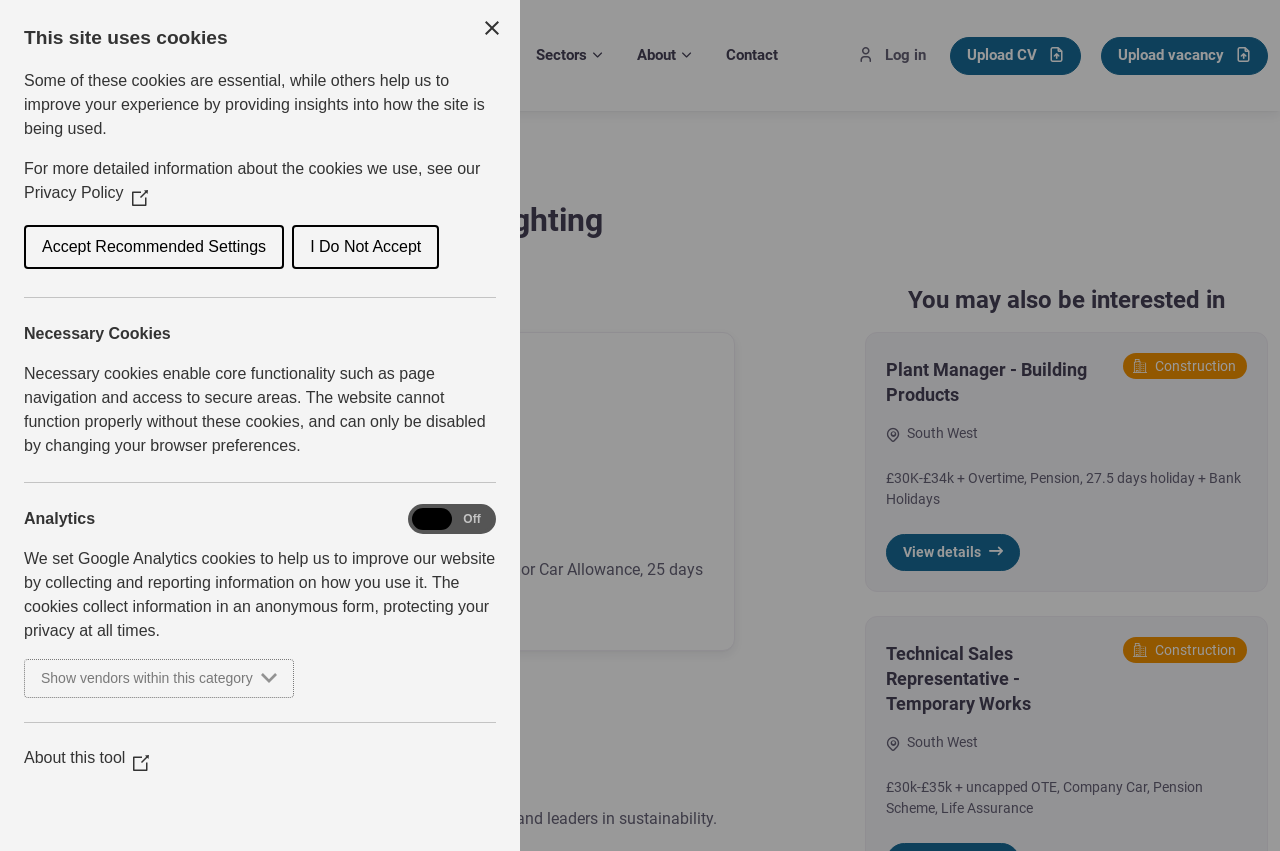What is the job title of the project?
Carefully analyze the image and provide a thorough answer to the question.

The job title can be found in the heading element with the text 'Project Lighting Sales Engineer - Lighting' which is located at the top of the webpage.